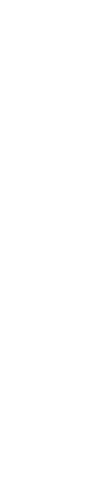Give a detailed account of the contents of the image.

The image features the logo of CorporateWise, a company dedicated to management training for the new generation. The logo is designed to symbolize professionalism and innovation in workplace readiness. It represents CorporateWise’s commitment to empowering employees and creating a work culture that fosters pride and engagement. This logo is a visual identifier for their brand, which is focused on providing impactful training solutions to help graduates and employees develop essential skills for today's work environments.